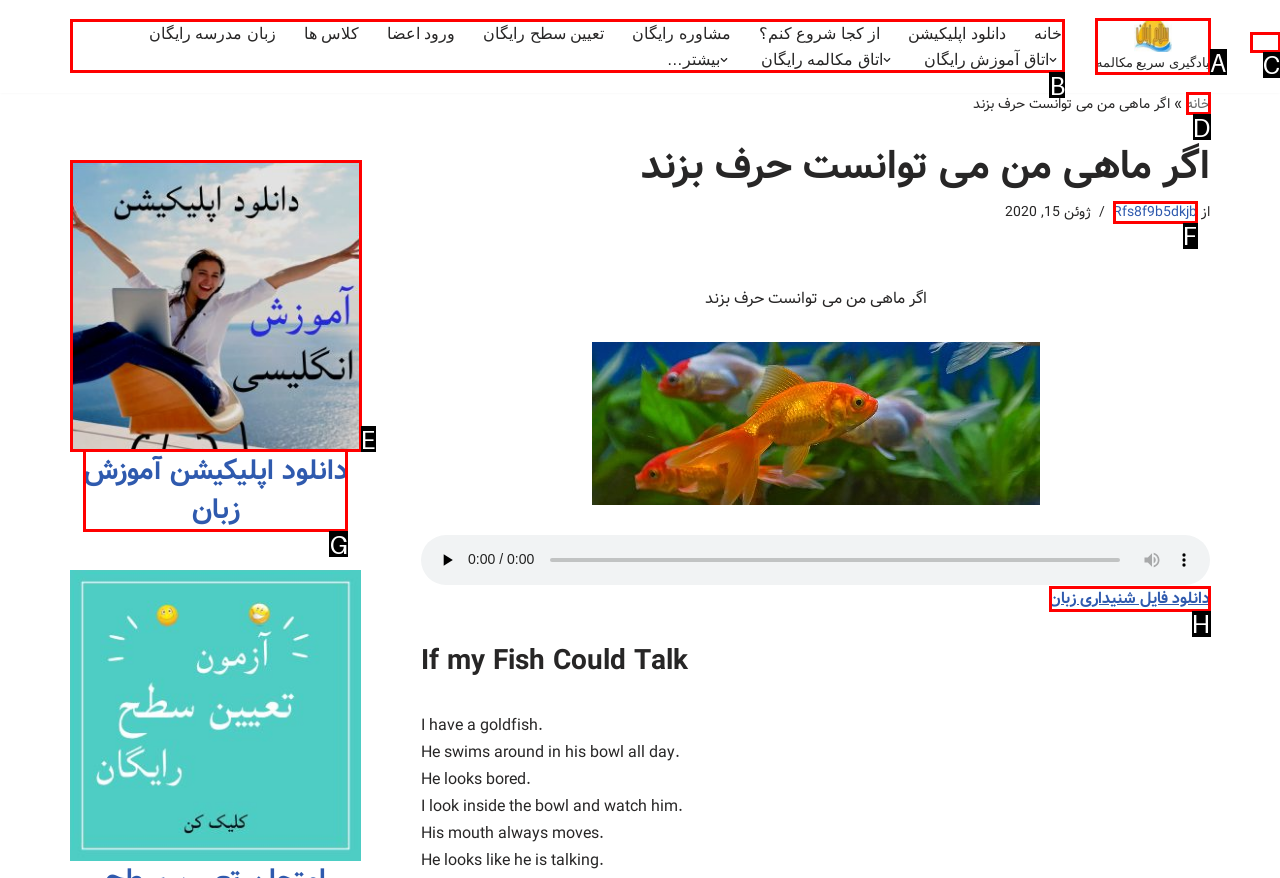Select the appropriate letter to fulfill the given instruction: Open the main menu
Provide the letter of the correct option directly.

B